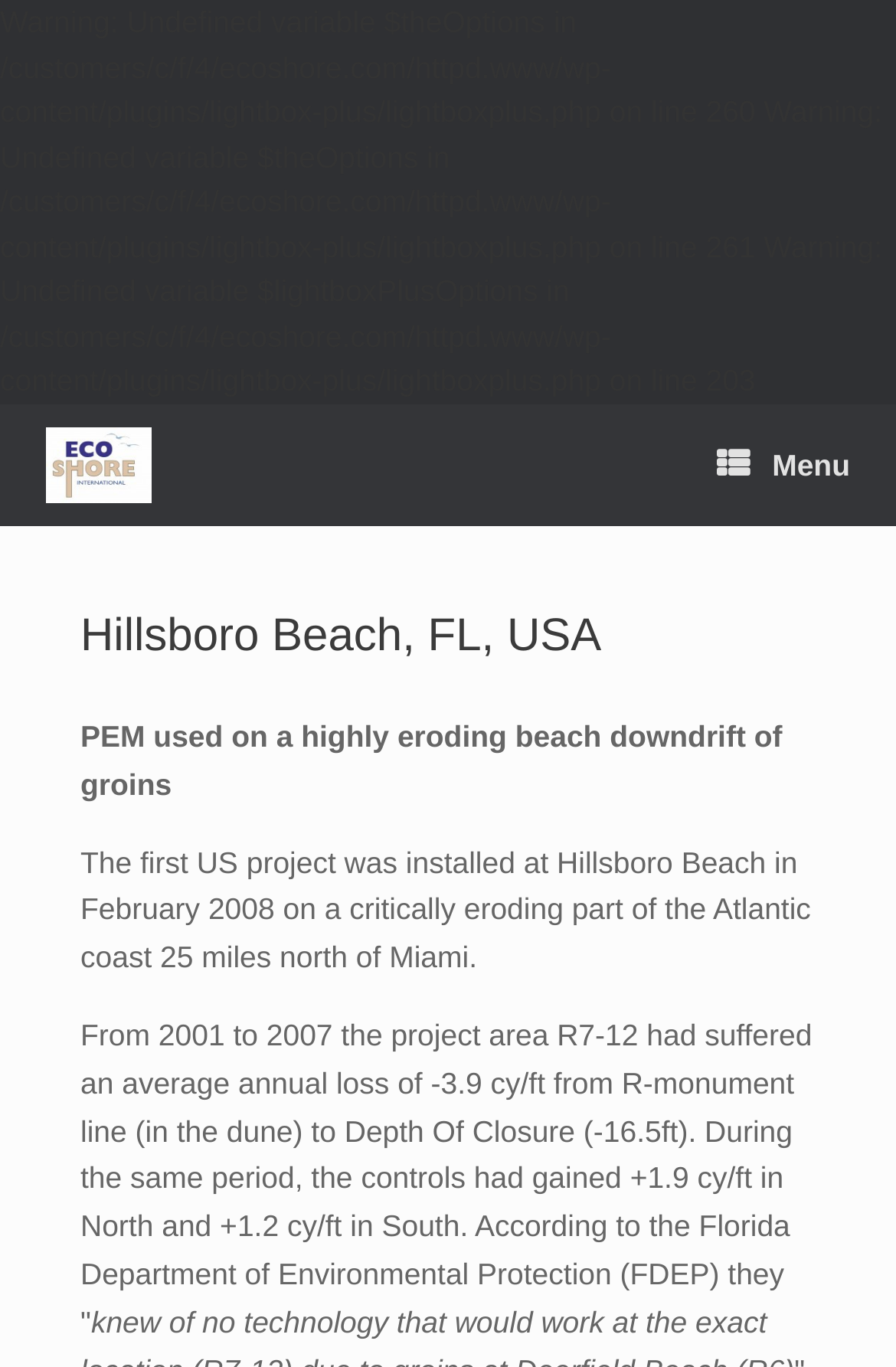Generate a thorough caption detailing the webpage content.

The webpage is about Hillsboro Beach, FL, USA, and its focus is on Ecoshore. At the top-left corner, there is a warning message about undefined variables in a PHP file. Below this warning, there is an Ecoshore logo, which is an image linked to the Ecoshore website. 

On the top-right corner, there is a menu button represented by an icon. When clicked, it expands to show a header section with the title "Hillsboro Beach, FL, USA". 

Below the menu button, there are three paragraphs of text. The first paragraph describes the use of PEM on a highly eroding beach. The second paragraph explains the installation of the first US project at Hillsboro Beach in February 2008. The third paragraph provides more details about the project area, including the average annual loss and gain of cubic yards per foot from 2001 to 2007.